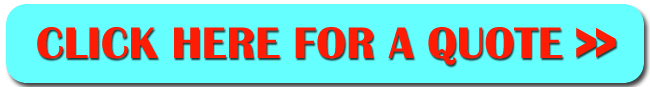What does the red text say?
Could you please answer the question thoroughly and with as much detail as possible?

The red text is strategically placed to grab the user's attention, and it clearly reads 'CLICK HERE FOR A QUOTE', indicating an opportunity for visitors to engage with wallpapering professionals.